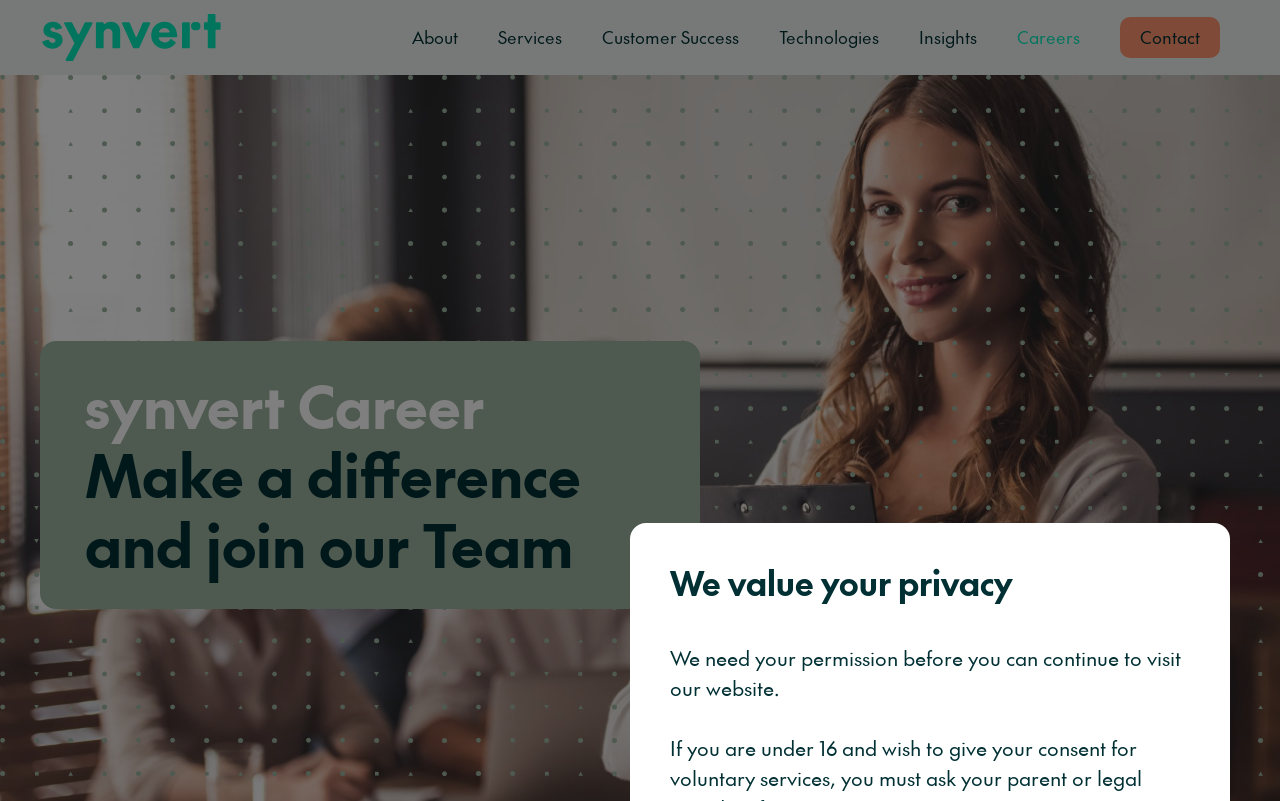Can you find the bounding box coordinates for the element that needs to be clicked to execute this instruction: "Translate this website"? The coordinates should be given as four float numbers between 0 and 1, i.e., [left, top, right, bottom].

None